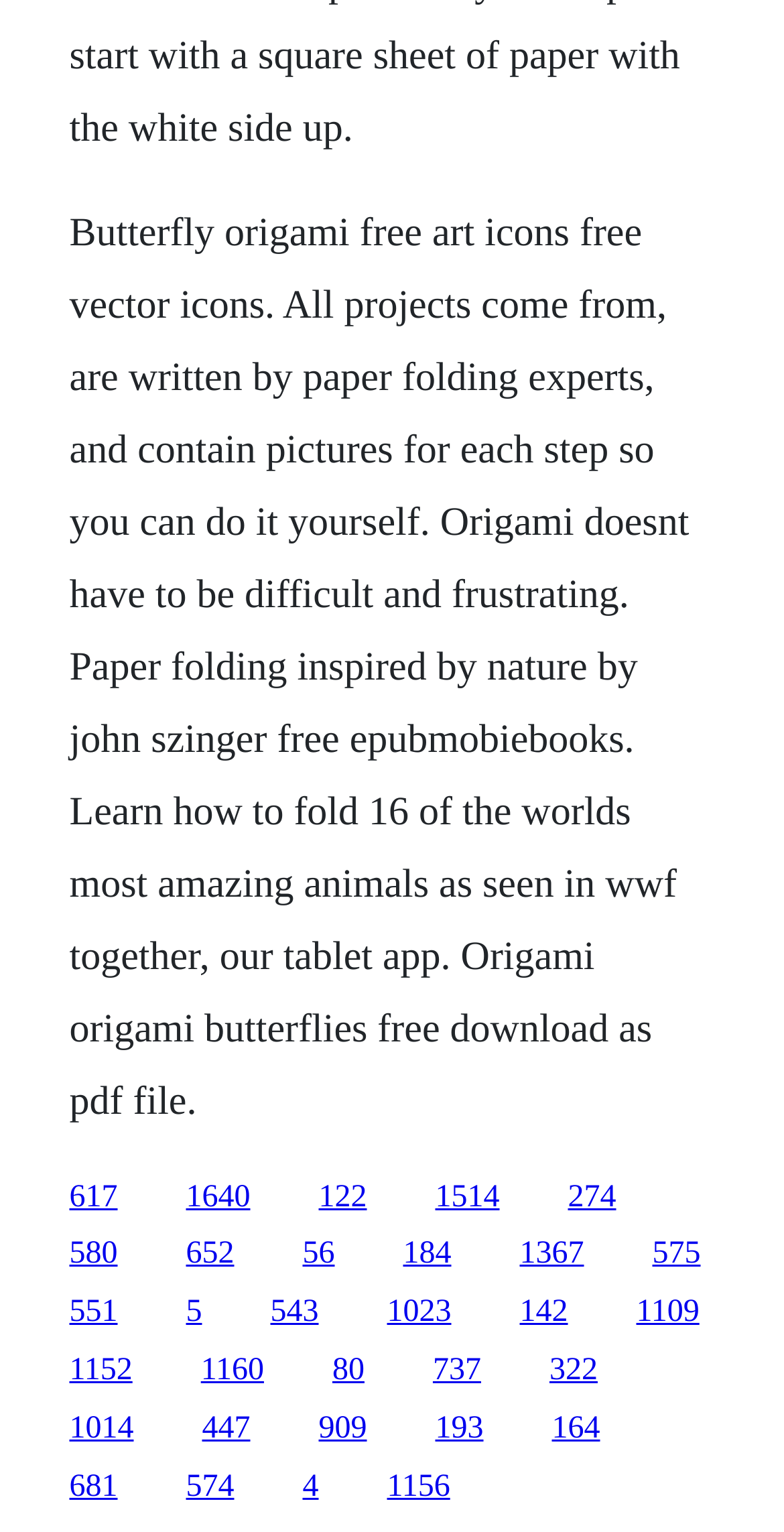How many links are present on this webpage?
Answer with a single word or phrase, using the screenshot for reference.

30